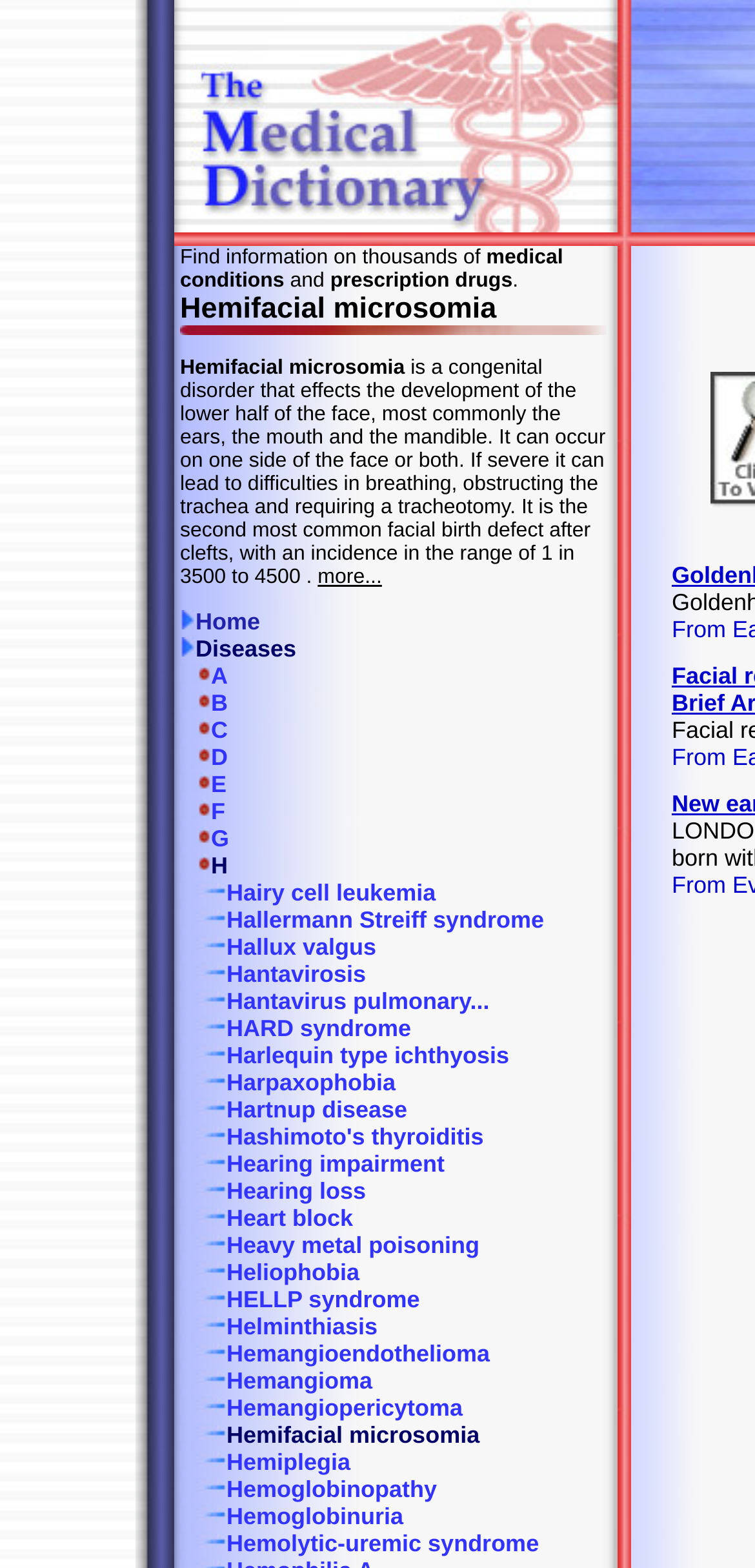Can you specify the bounding box coordinates for the region that should be clicked to fulfill this instruction: "Click on the Diseases link".

[0.238, 0.405, 0.392, 0.423]